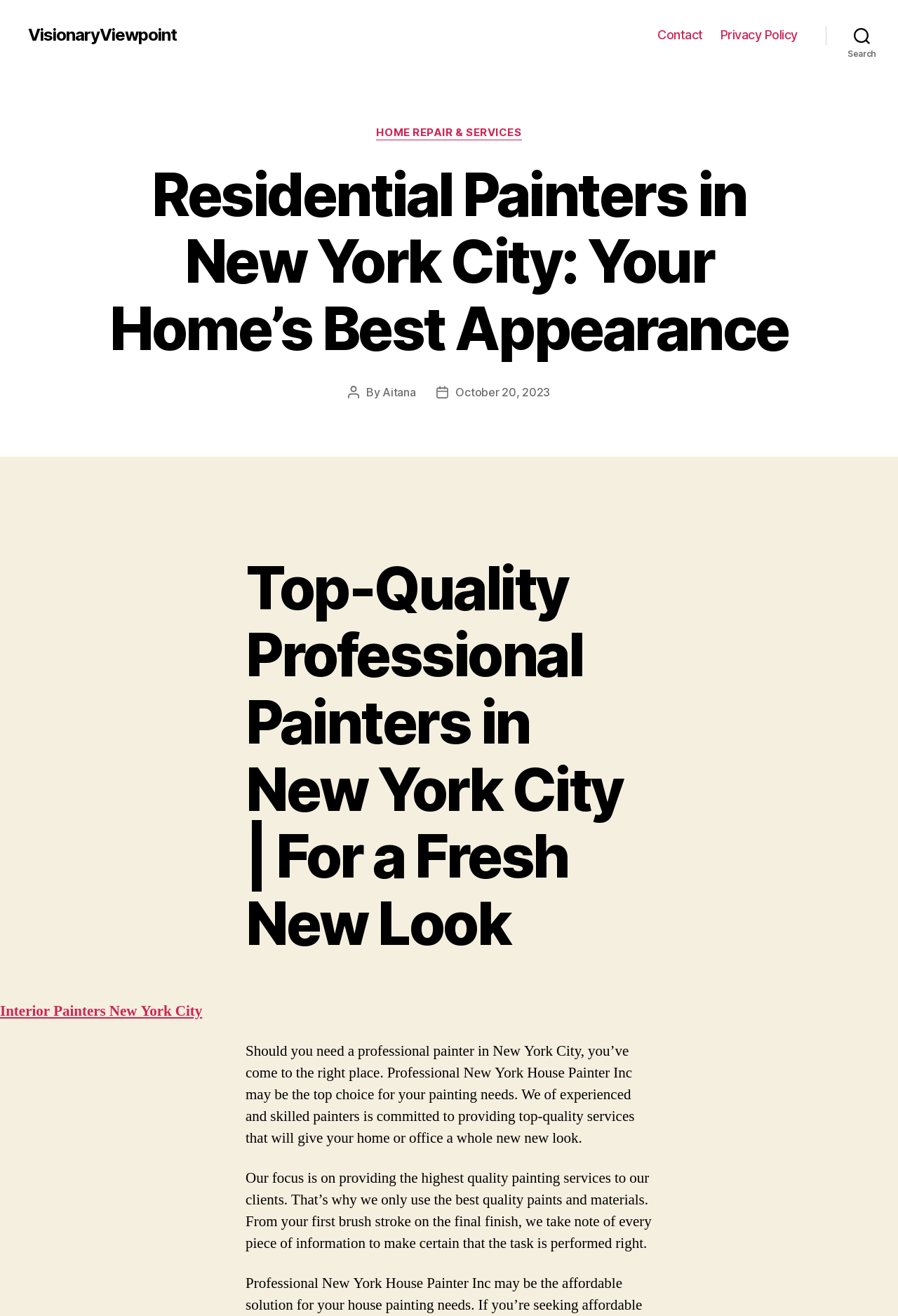Answer succinctly with a single word or phrase:
What type of painters does the company provide?

Professional painters